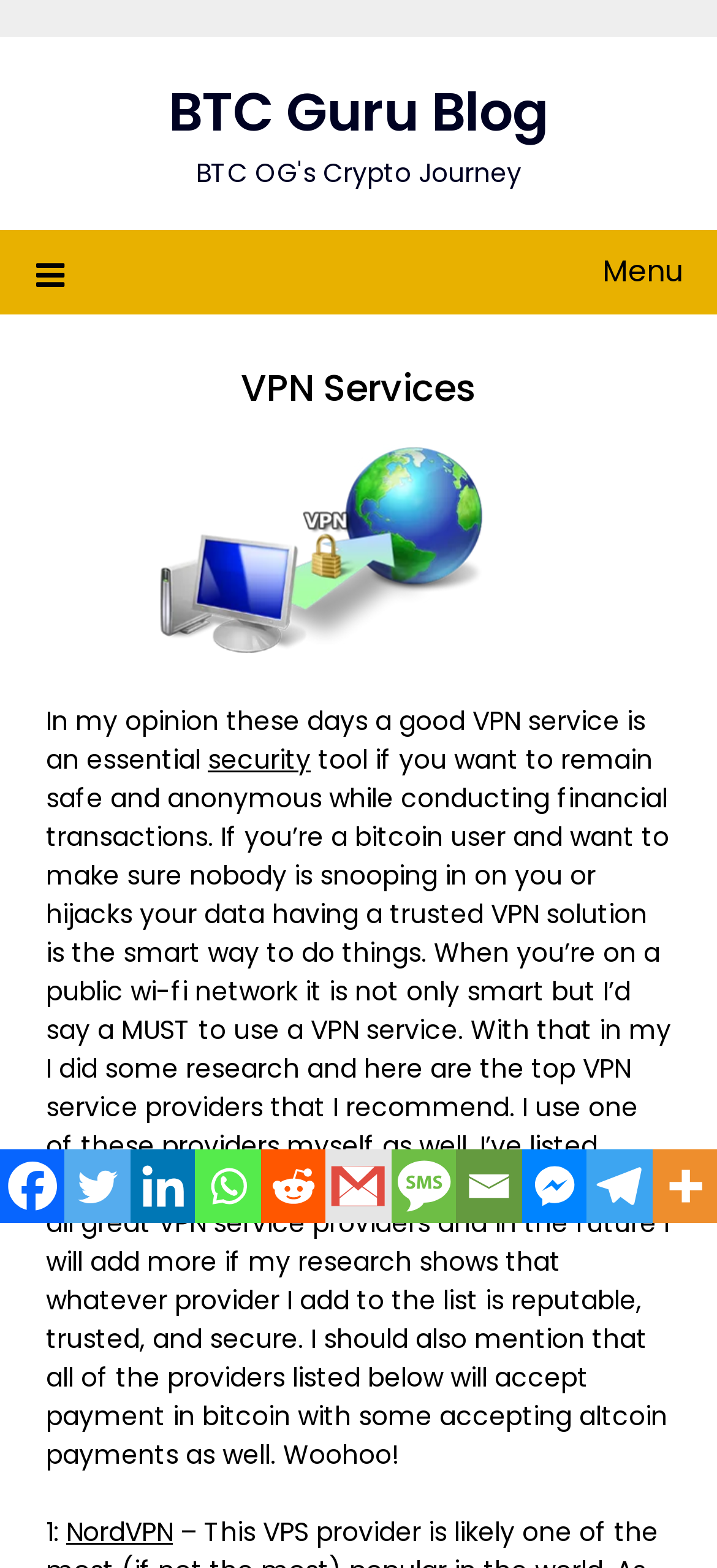Respond to the question below with a concise word or phrase:
Can you pay with bitcoin on these VPN services?

Yes